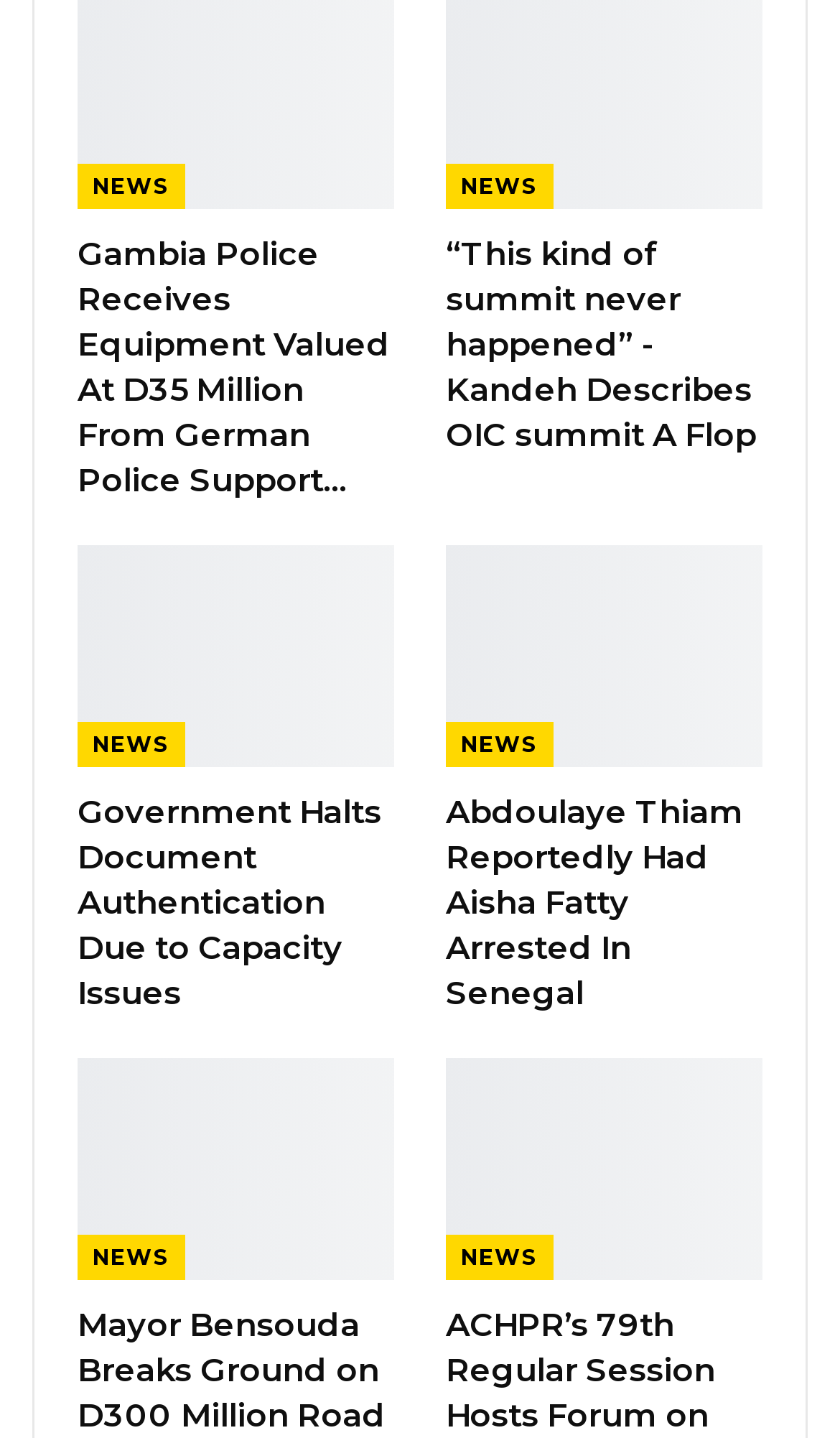How many times does the word 'NEWS' appear on this page?
Carefully analyze the image and provide a thorough answer to the question.

I counted the number of link elements with the text 'NEWS' and found 4 of them.